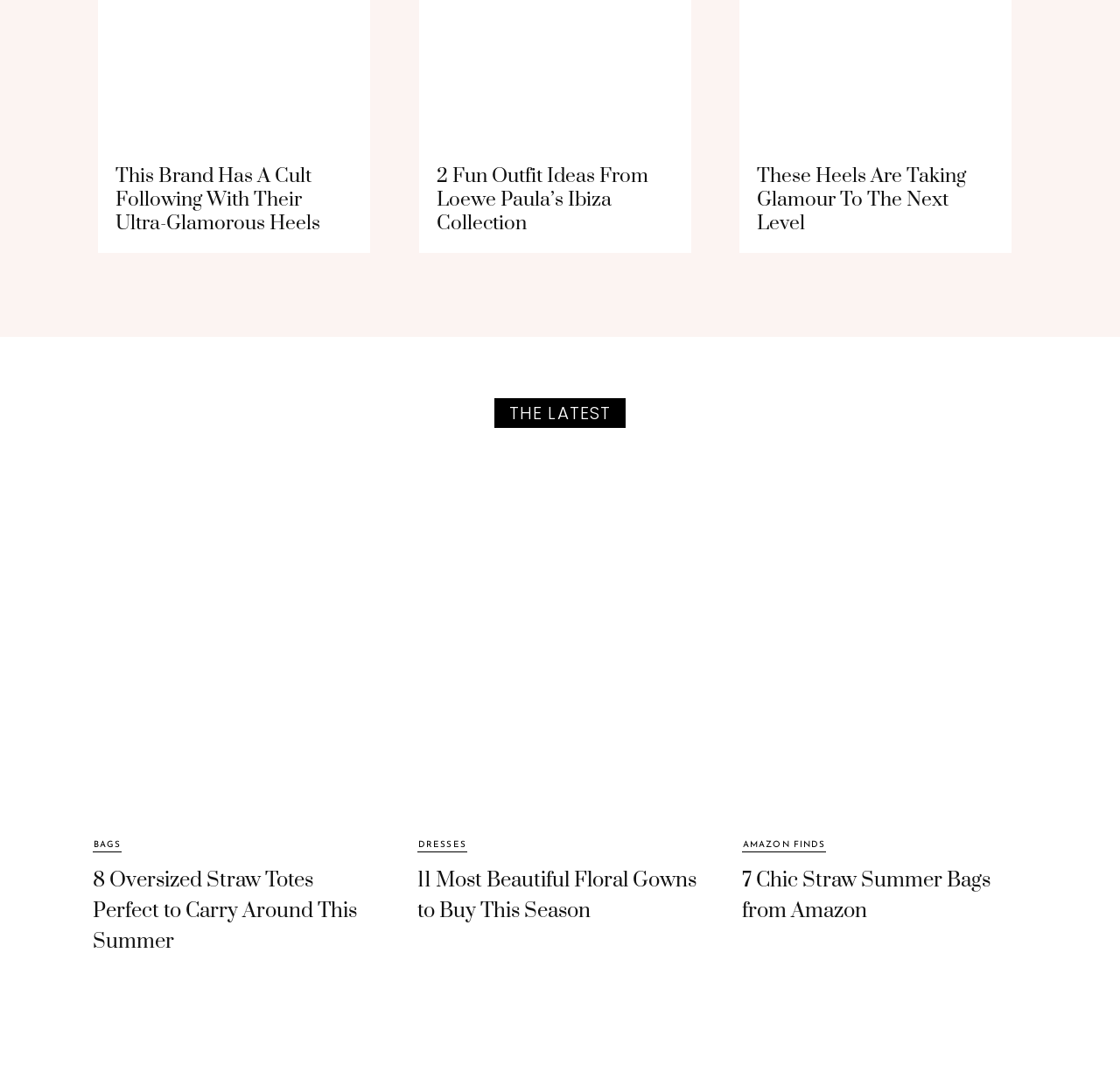Please respond to the question using a single word or phrase:
What type of products are featured in the top section?

Shoes and heels